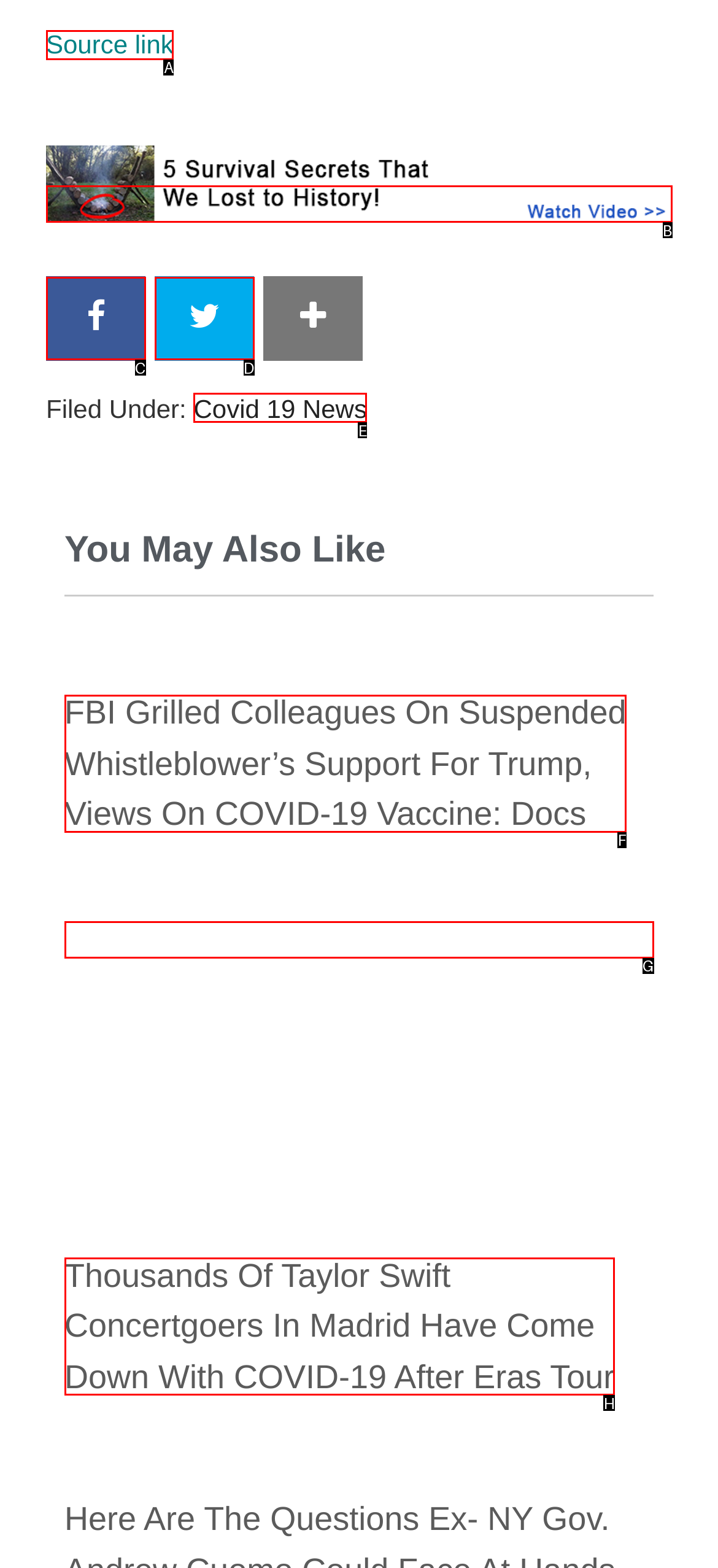Indicate the UI element to click to perform the task: Visit Willem de Kooning Academy homepage. Reply with the letter corresponding to the chosen element.

None